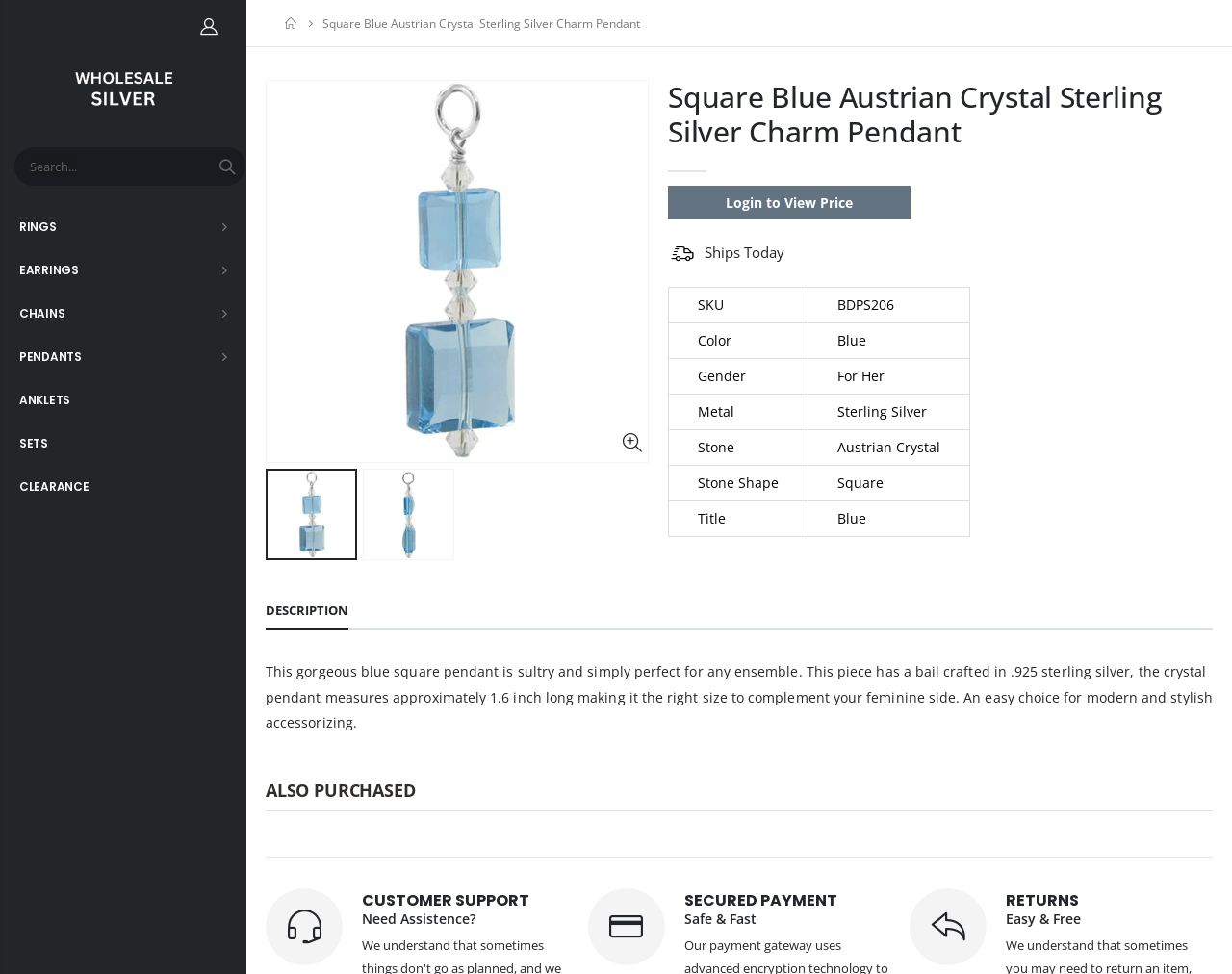Please reply with a single word or brief phrase to the question: 
What is the material of the bail?

Sterling Silver